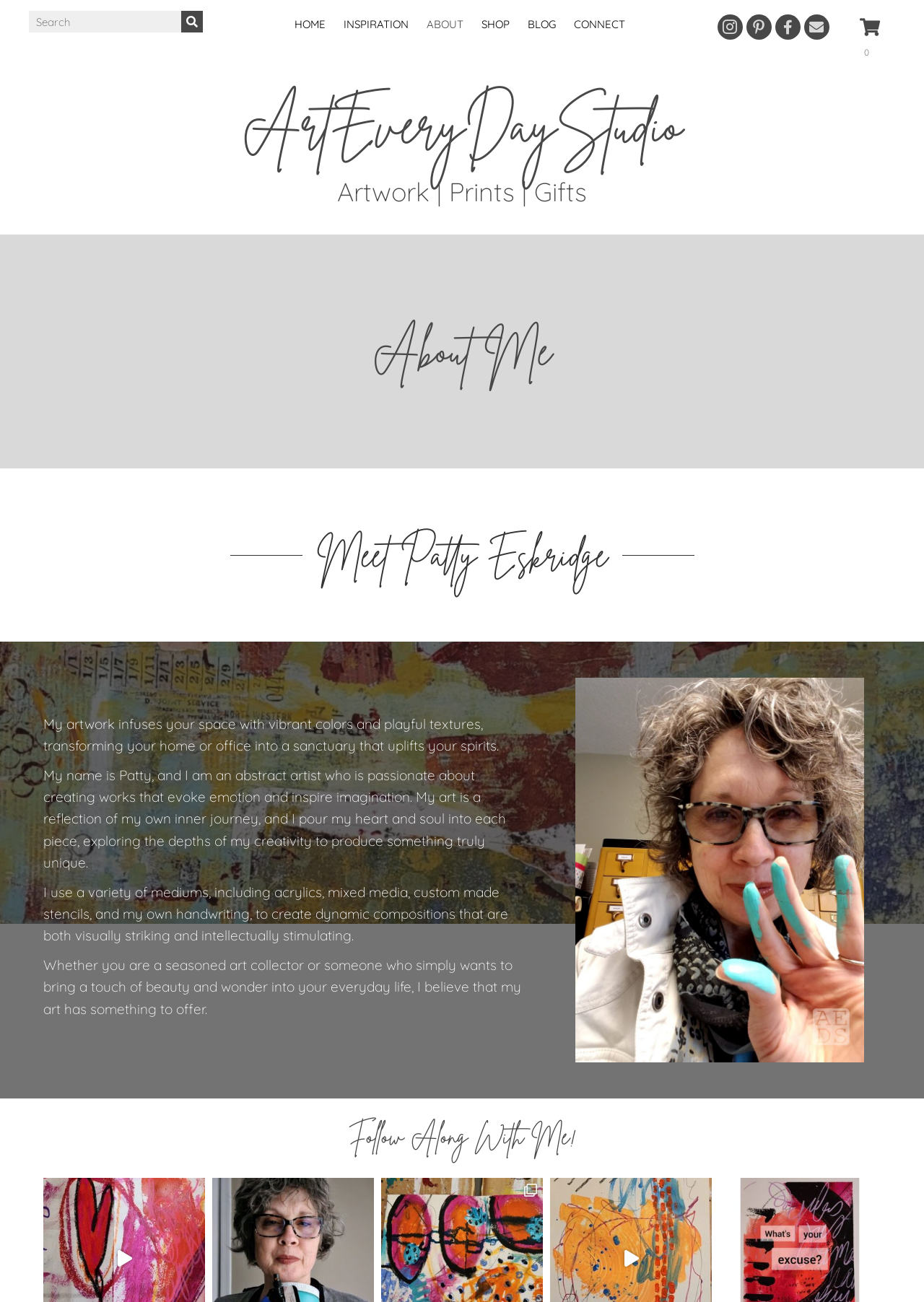Bounding box coordinates are specified in the format (top-left x, top-left y, bottom-right x, bottom-right y). All values are floating point numbers bounded between 0 and 1. Please provide the bounding box coordinate of the region this sentence describes: Webmail

None